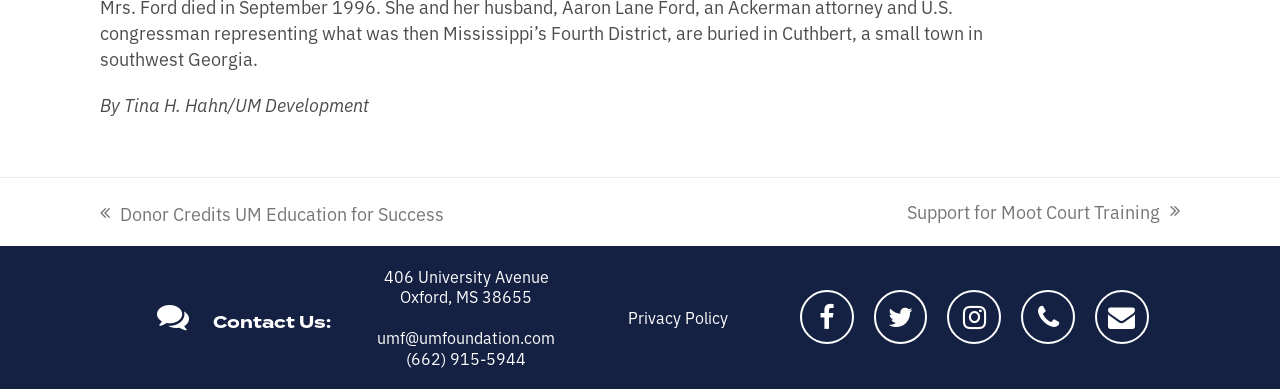Locate the bounding box coordinates of the element to click to perform the following action: 'email umf'. The coordinates should be given as four float values between 0 and 1, in the form of [left, top, right, bottom].

[0.295, 0.838, 0.434, 0.895]